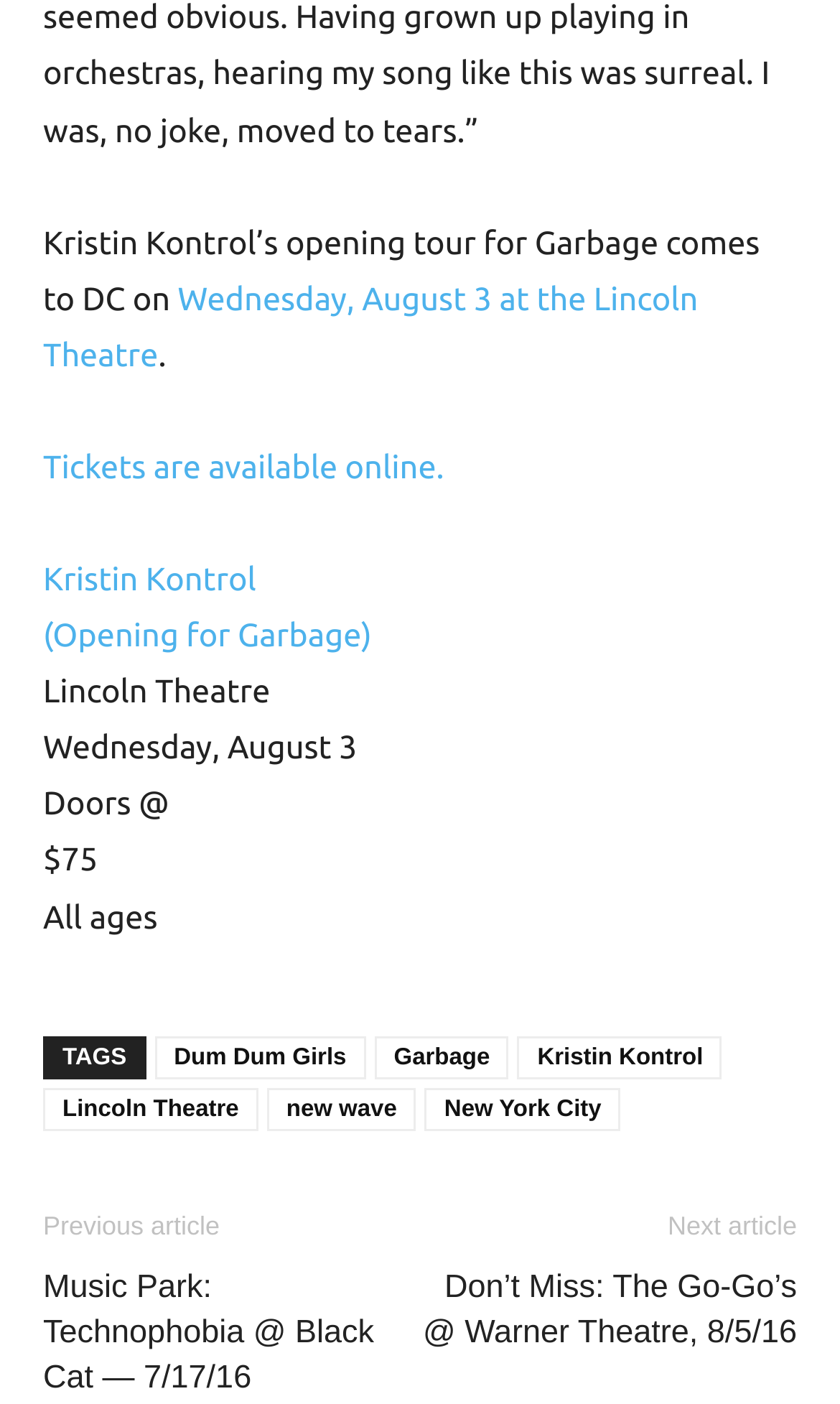Show the bounding box coordinates for the HTML element described as: "Tickets are available online.".

[0.051, 0.319, 0.529, 0.345]